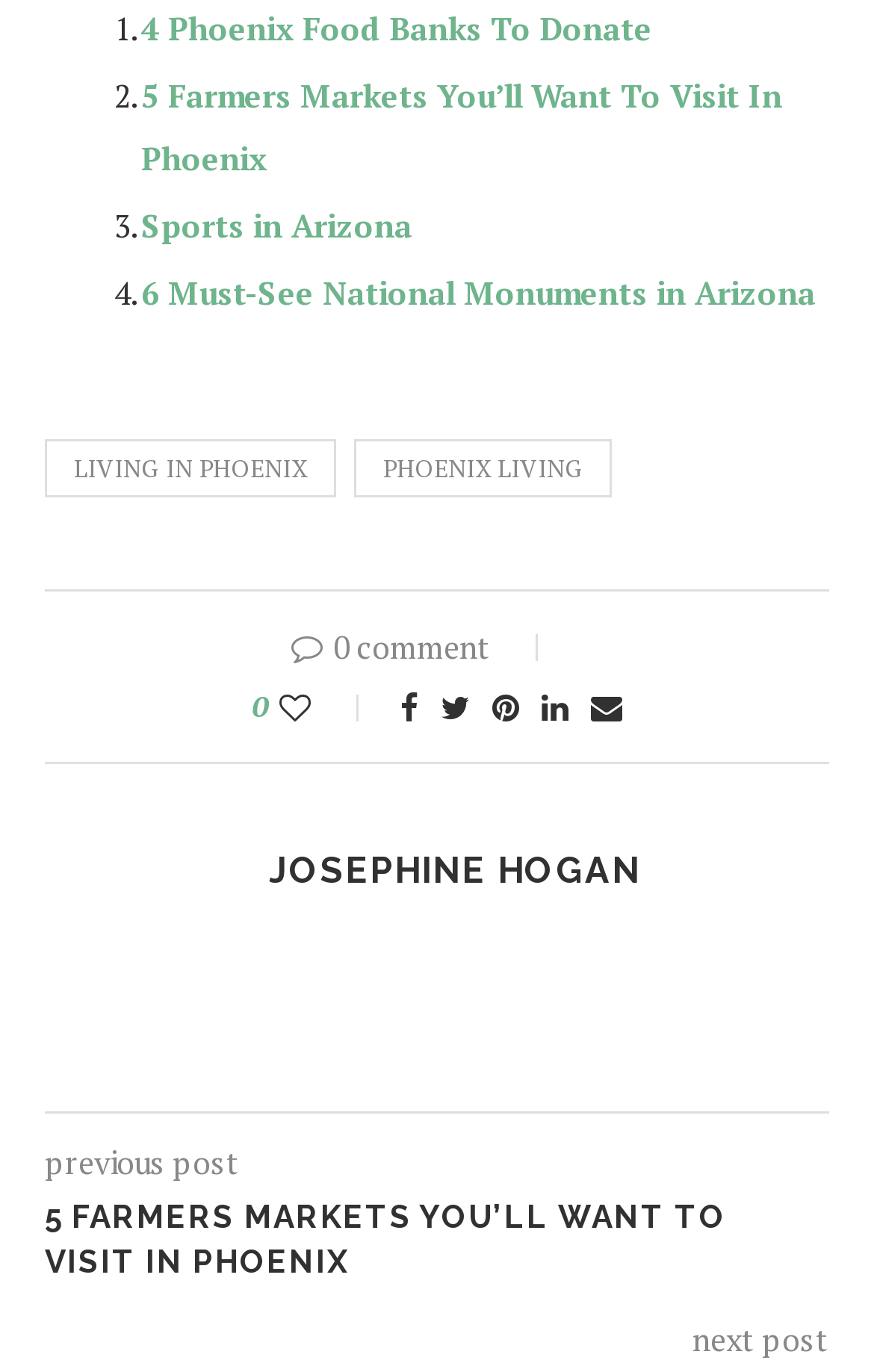Please pinpoint the bounding box coordinates for the region I should click to adhere to this instruction: "Click on '4 Phoenix Food Banks To Donate'".

[0.162, 0.005, 0.746, 0.036]